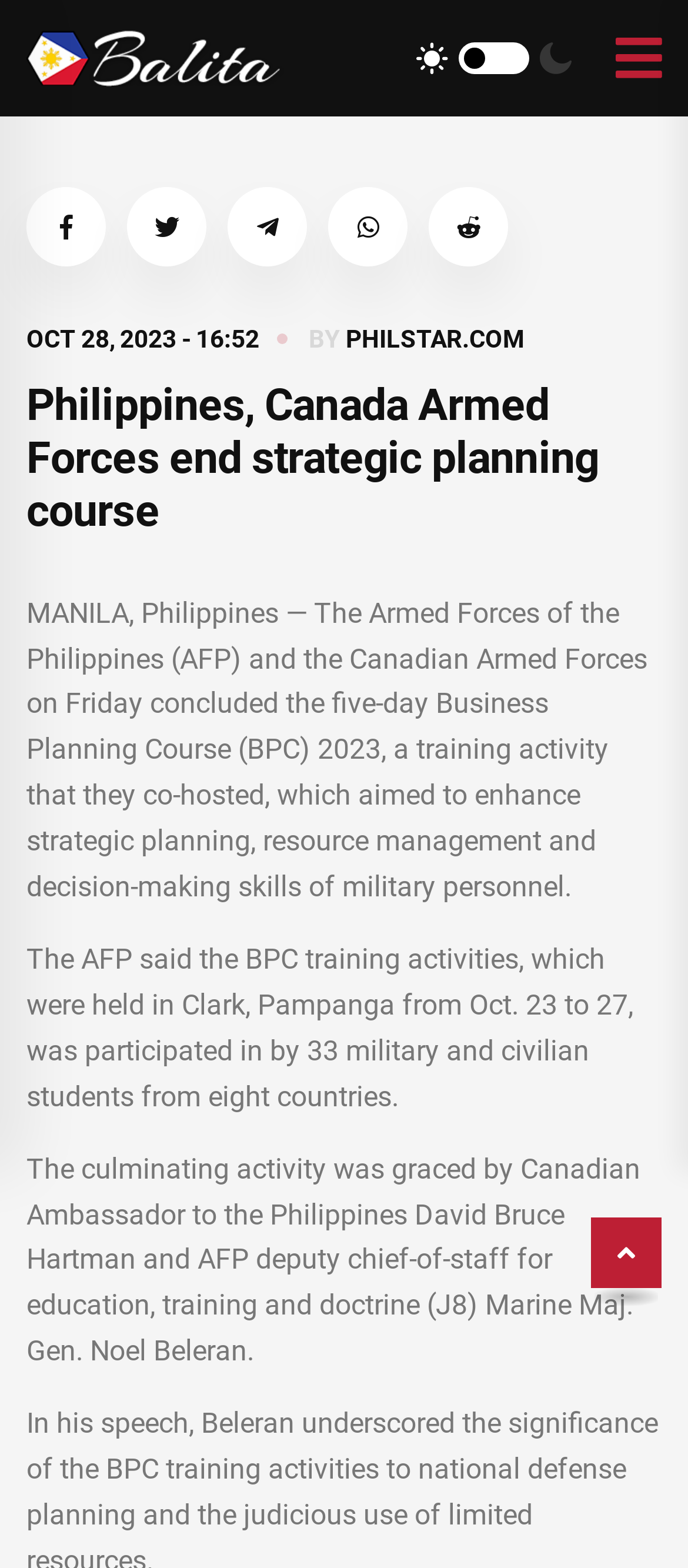Identify and provide the main heading of the webpage.

Philippines, Canada Armed Forces end strategic planning course